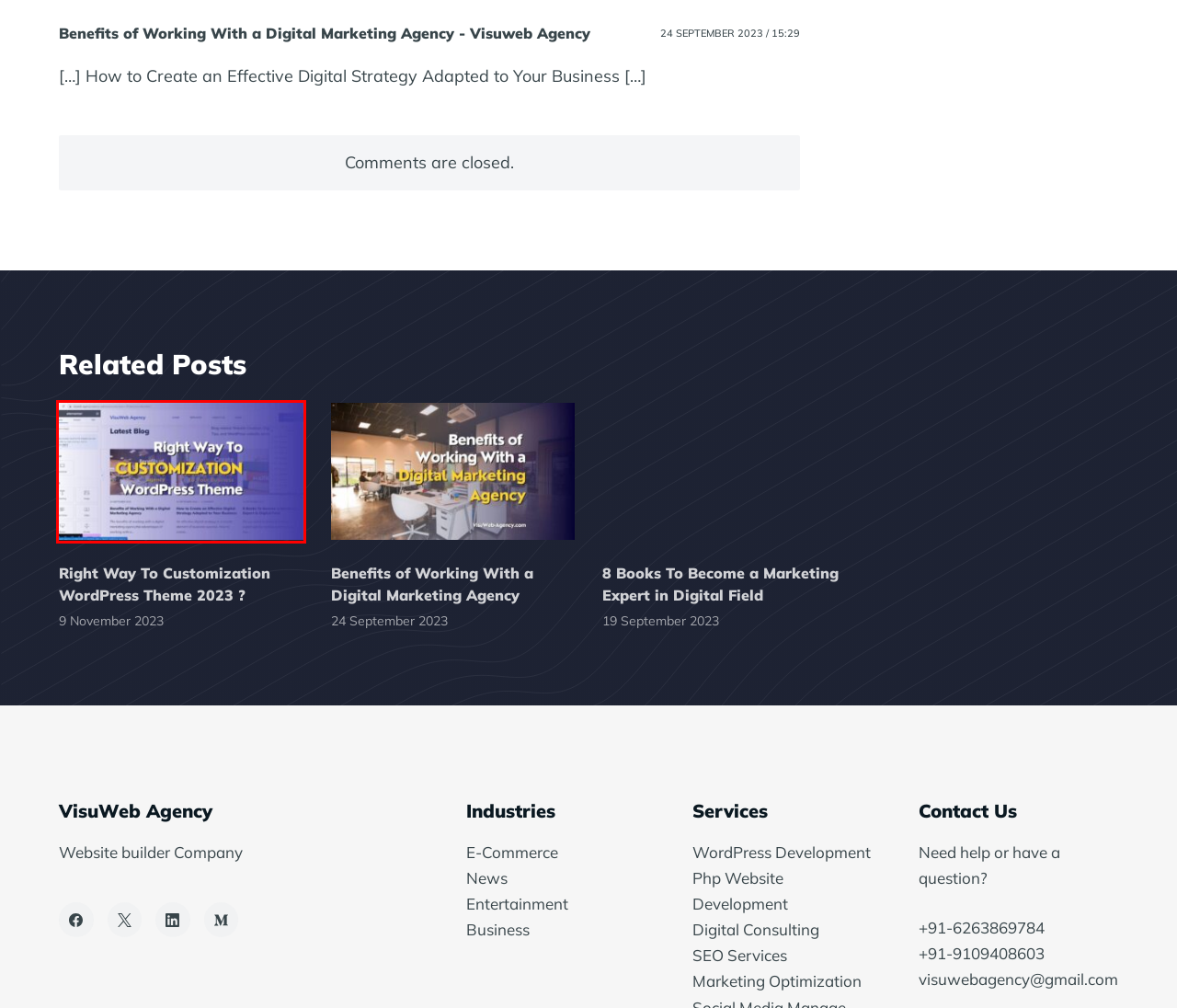Assess the screenshot of a webpage with a red bounding box and determine which webpage description most accurately matches the new page after clicking the element within the red box. Here are the options:
A. Right Way To Customization WordPress Theme 2023 ? - Visuweb Agency
B. Cg Collywood News, Chhattisgarh New Film News, Cg Film News | Chhattisgarh Actors
C. Benefits of Working With a Digital Marketing Agency - Visuweb Agency
D. Blog - Visuweb Agency
E. visuweb-agency.com - Visuweb Agency
F. 8 Books To Become a Marketing Expert in Digital Field
G. About Us - Visuweb Agency
H. Services - Visuweb Agency

A